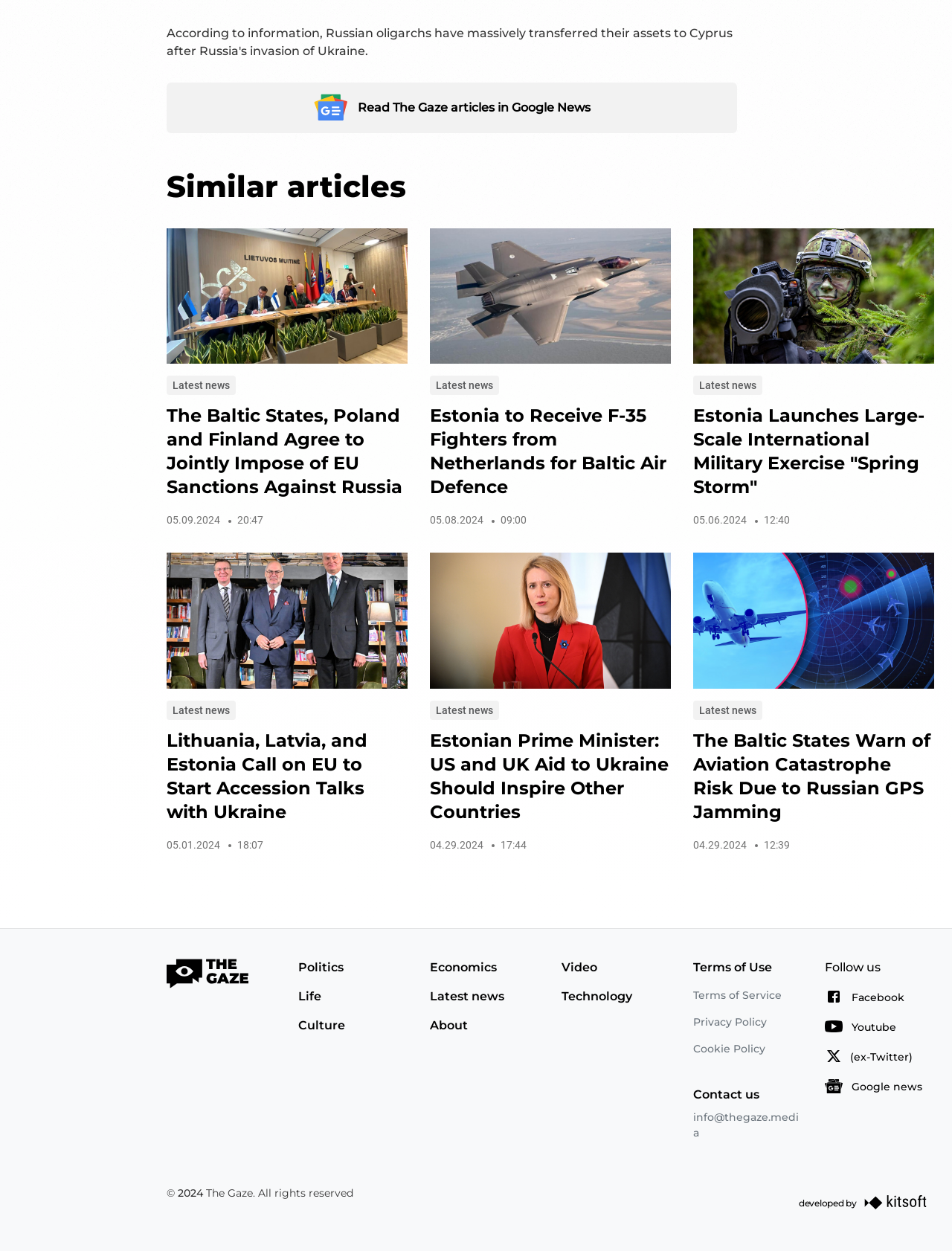Determine the coordinates of the bounding box for the clickable area needed to execute this instruction: "View article about The Baltic States, Poland and Finland Agree to Jointly Impose of EU Sanctions Against Russia".

[0.175, 0.323, 0.428, 0.399]